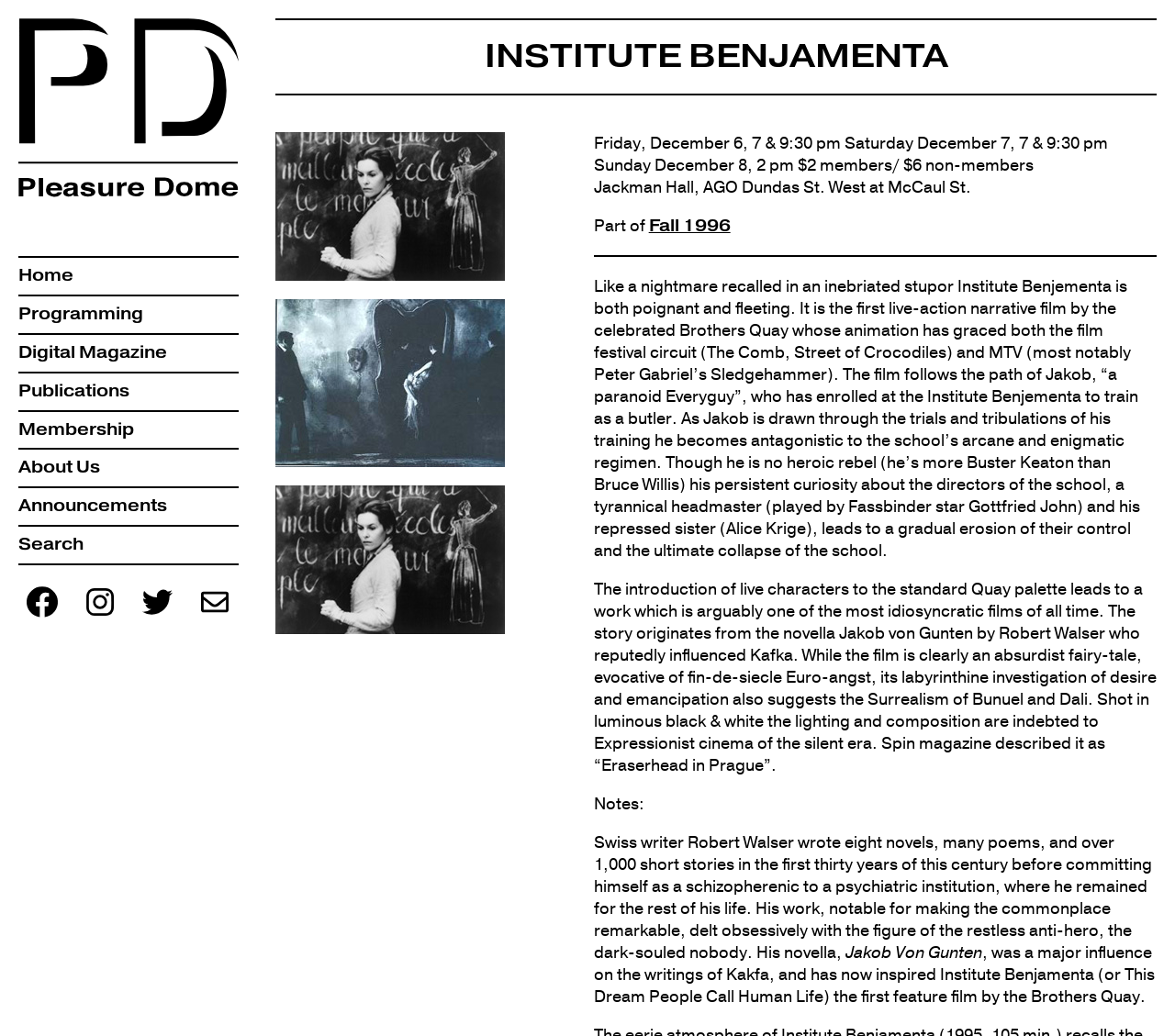Please examine the image and provide a detailed answer to the question: Where is the event taking place?

The location of the event is mentioned in the StaticText 'Jackman Hall, AGO Dundas St. West at McCaul St.'.